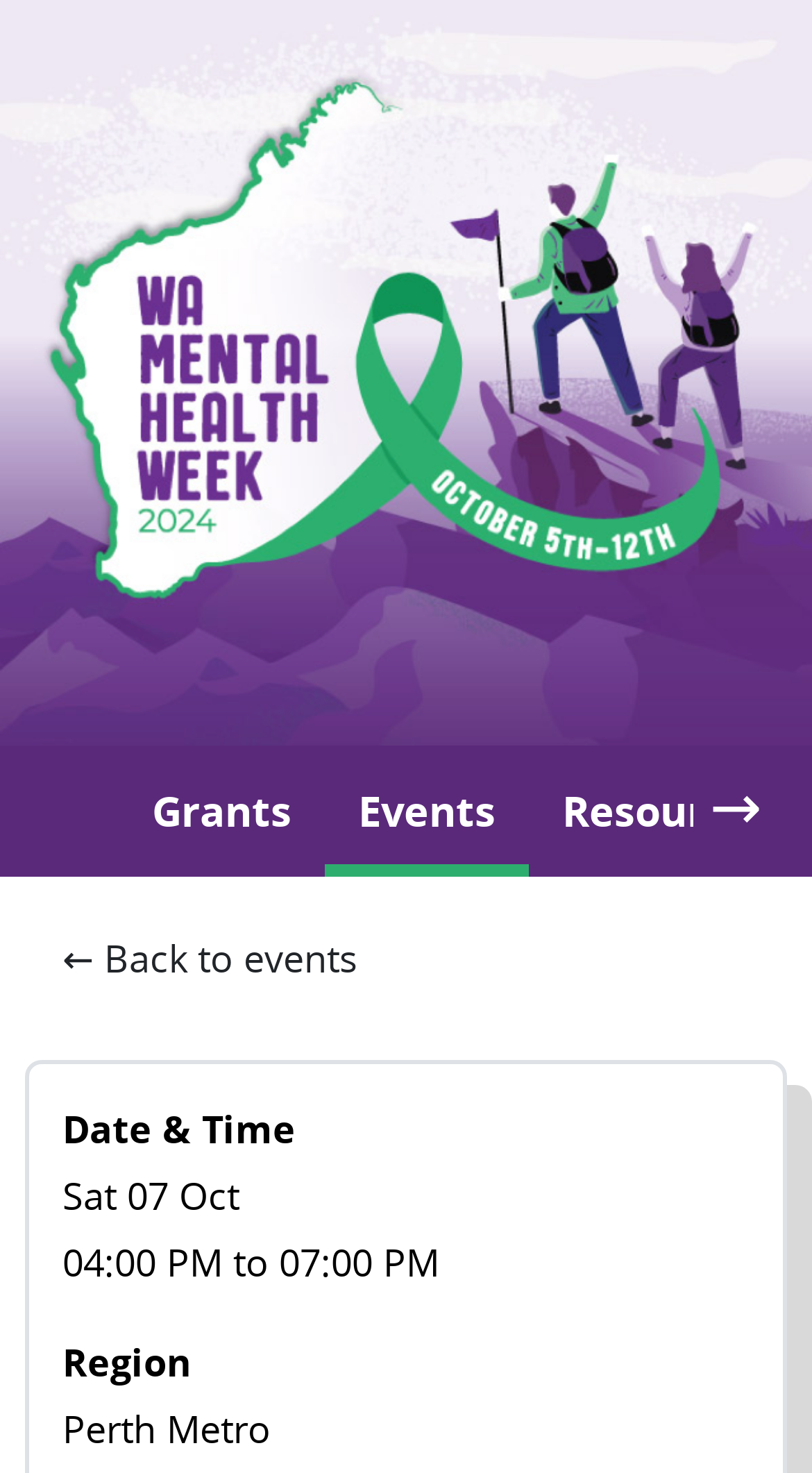Locate the primary heading on the webpage and return its text.

Mental Health week 2023